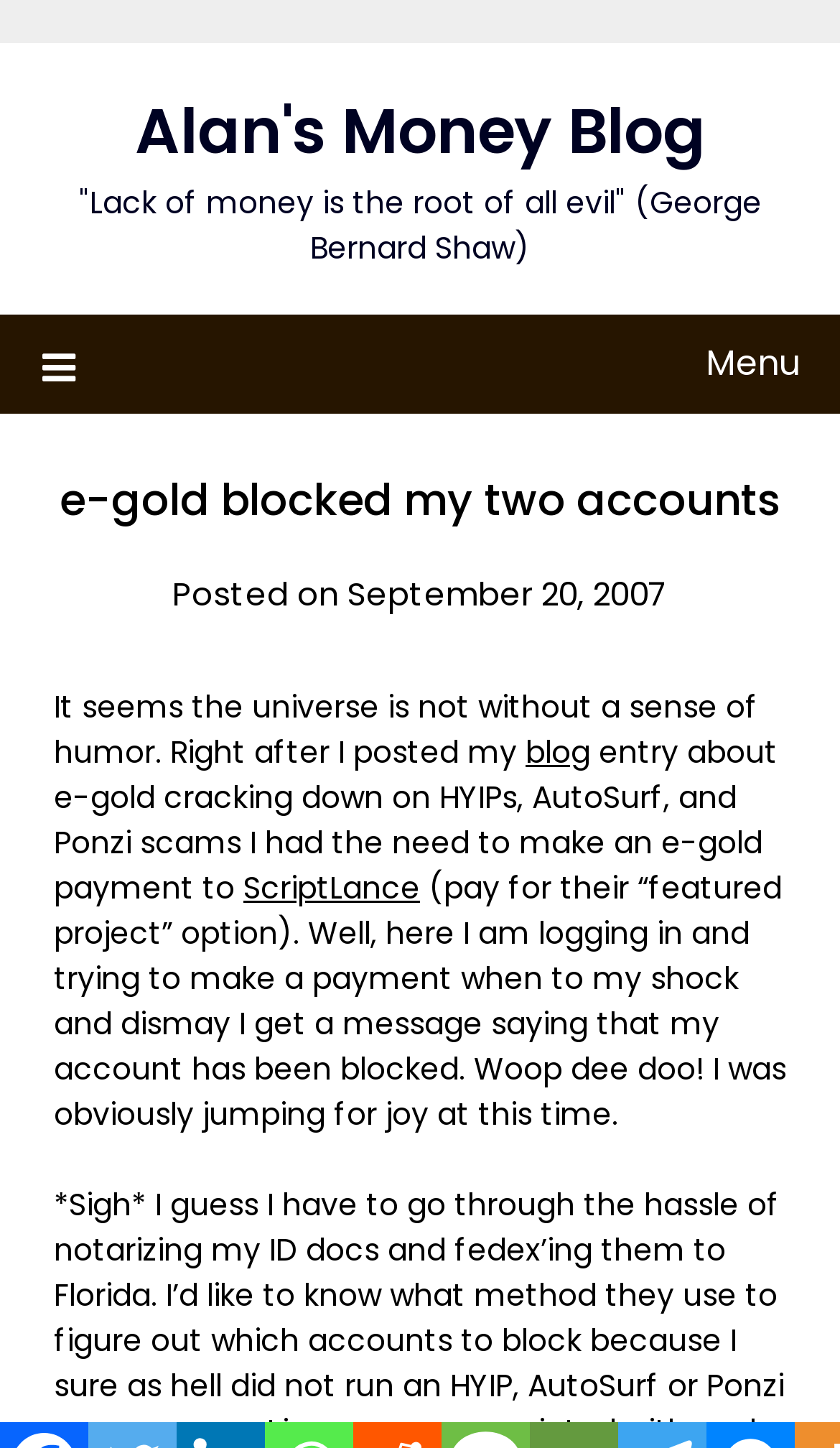Look at the image and give a detailed response to the following question: What is the author's emotional response to their account being blocked?

The author expresses their emotional response to their account being blocked, stating 'to my shock and dismay I get a message saying that my account has been blocked'.